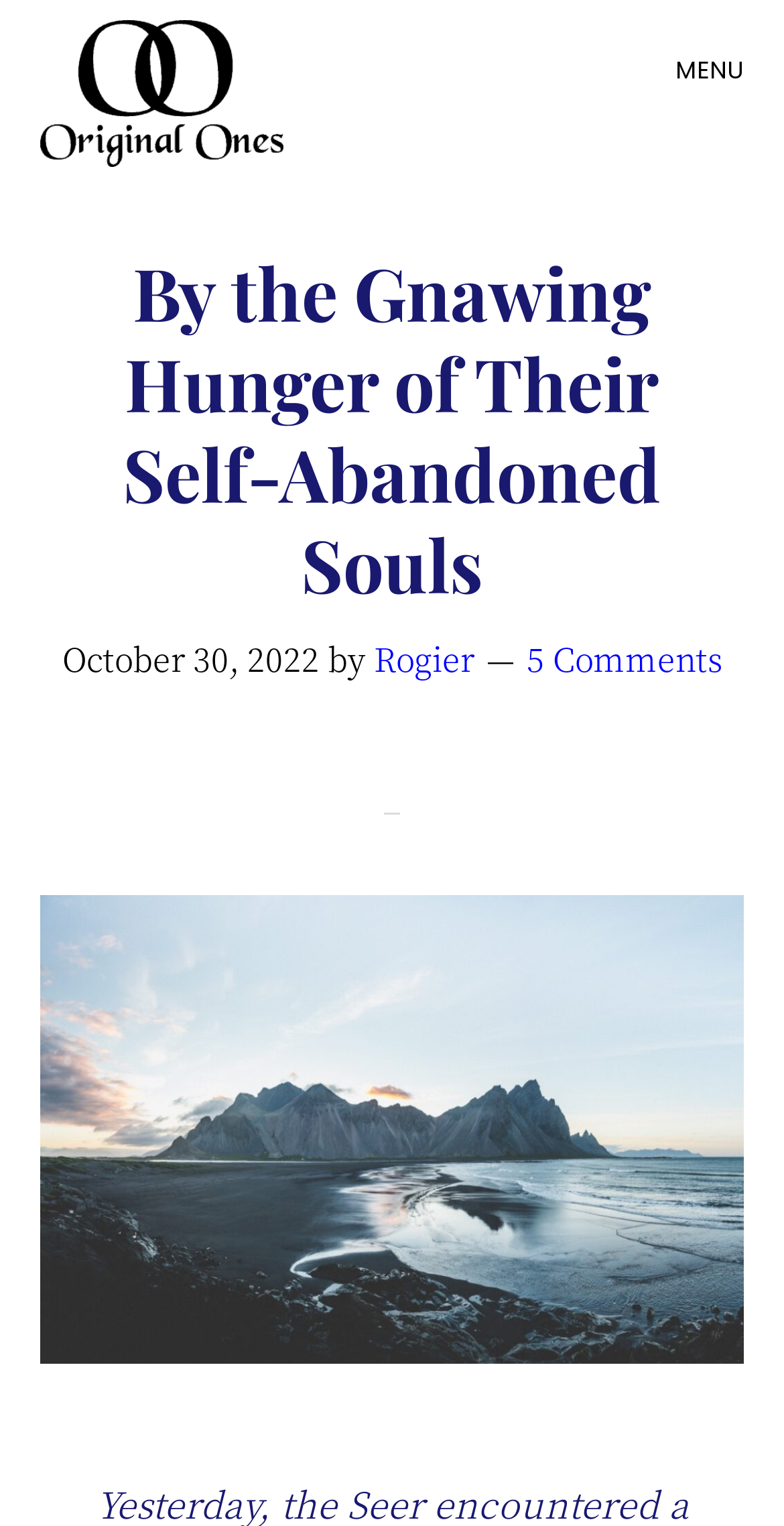Generate a thorough caption detailing the webpage content.

The webpage appears to be a blog post or article page. At the top, there are two links, "Skip to main content" and "Skip to footer", which are likely accessibility features. 

To the right of these links, there is a logo or branding element, "Original Ones", accompanied by an image. Below this, the text "School of the Gods" is displayed. 

On the top right corner, there is a button labeled "MENU". When expanded, it reveals a header section containing the title of the article, "By the Gnawing Hunger of Their Self-Abandoned Souls", followed by the date "October 30, 2022", and the author's name, "Rogier". There is also a link to "5 Comments" below the author's name.

Below the header section, there is a large figure or image that spans the width of the page. 

In the middle of the page, there is a promotional or announcement section. It features a text "Summer Solstice Ceremony (June 20 @ 1 PM Pacific)" accompanied by a sun symbol emoji, 🌞, and a link labeled "Go→". 

Finally, at the top right corner, there is a small "X" button, likely used for closing a popup or notification.